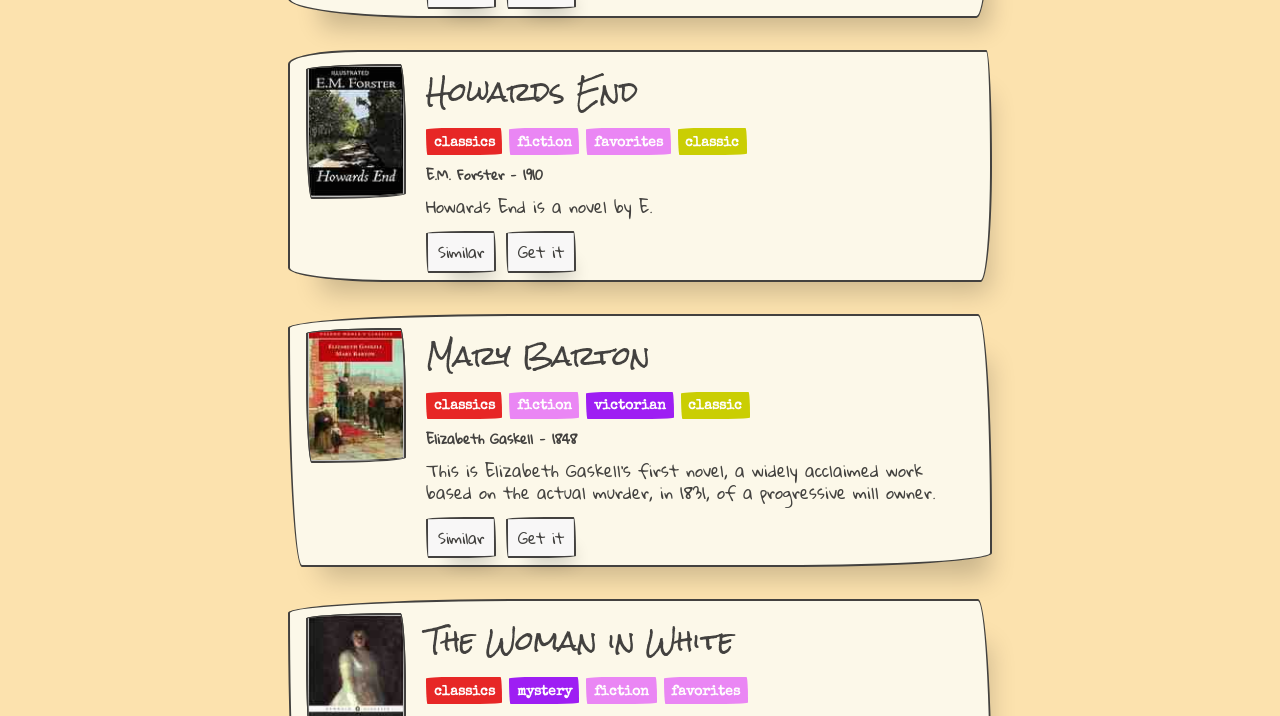Please identify the coordinates of the bounding box that should be clicked to fulfill this instruction: "Get the book 'Howards End'".

[0.395, 0.329, 0.45, 0.374]